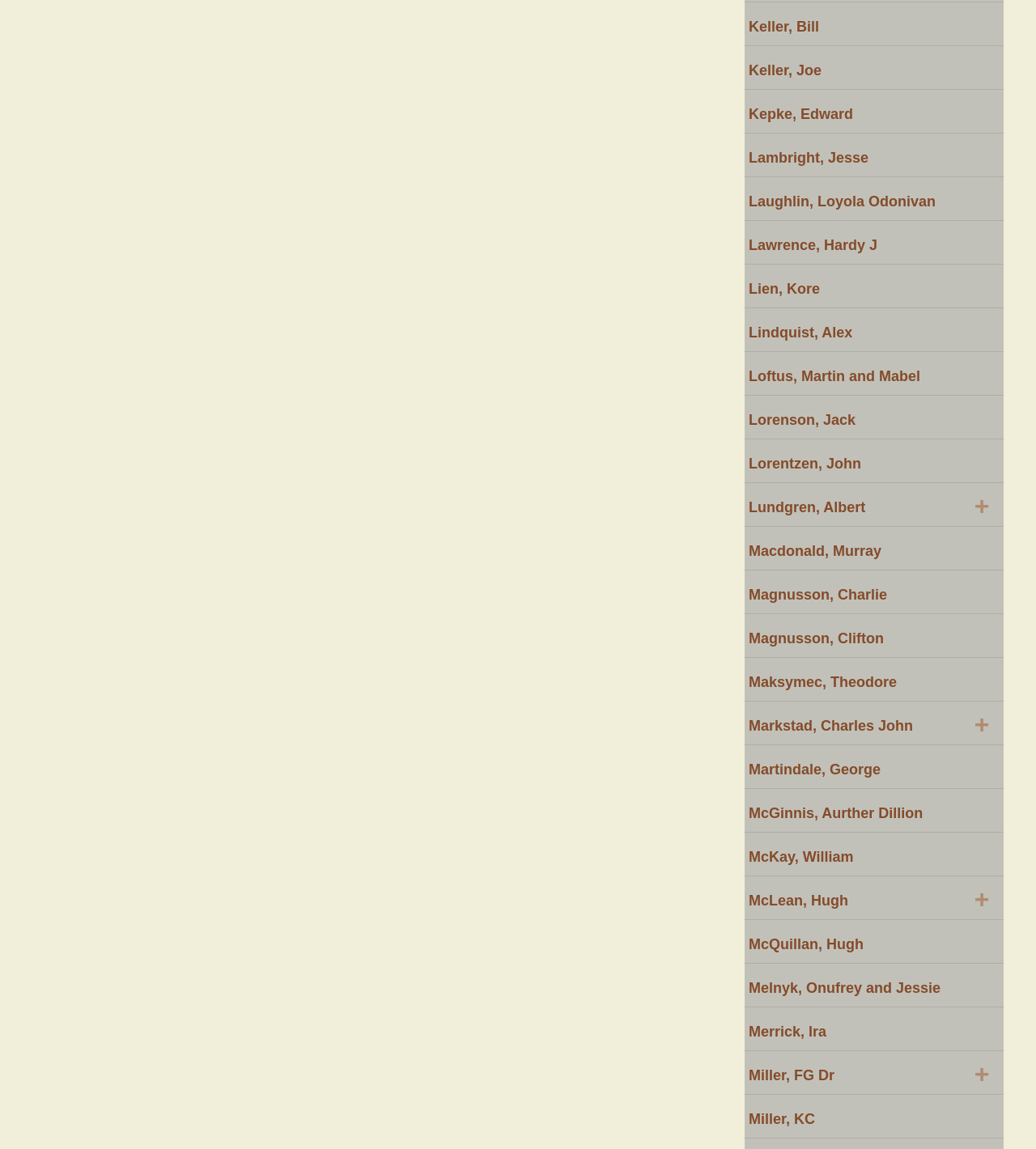Please answer the following question using a single word or phrase: 
What is the last name on the list?

Miller, KC